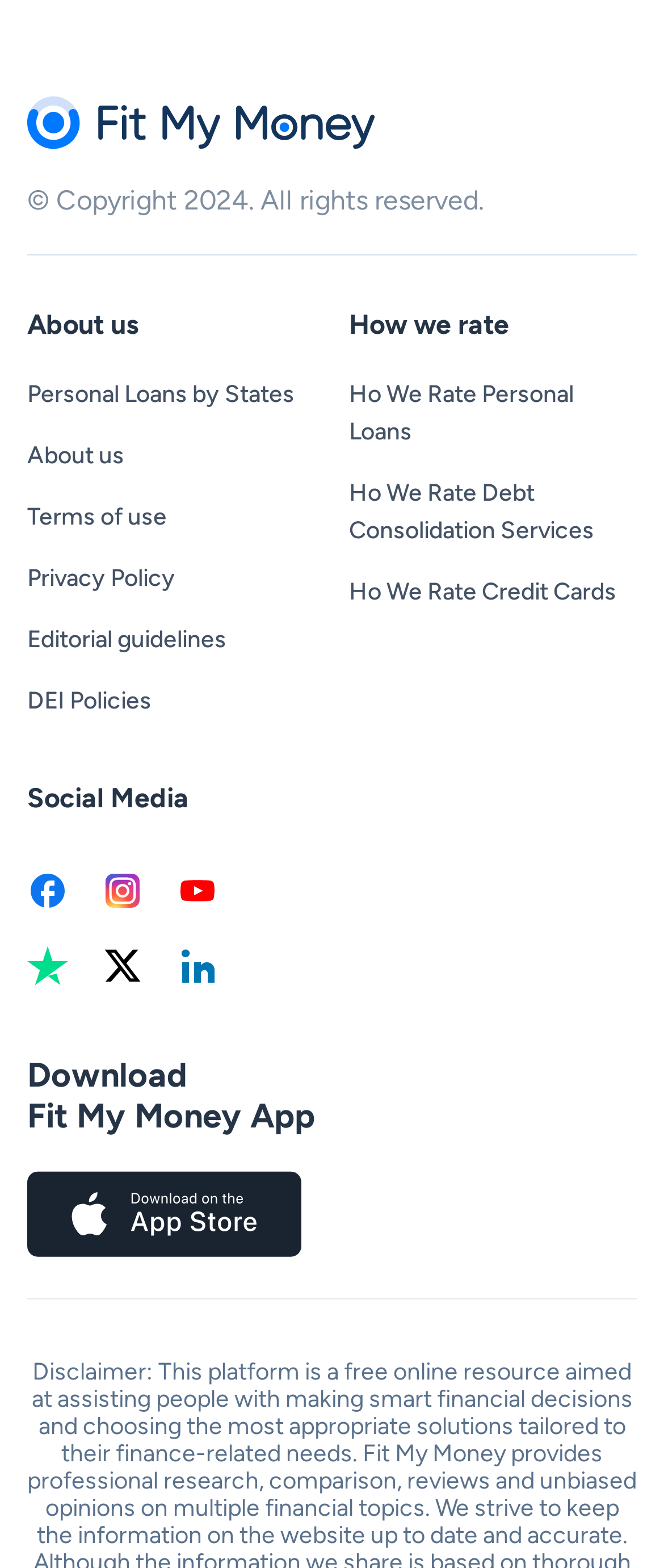How many social media links are there?
Please ensure your answer is as detailed and informative as possible.

There are five social media links on the webpage, which are Facebook, Instagram, YouTube, Trustpilot, and LinkedIn. These links are located at the bottom of the webpage and are accompanied by their respective icons.